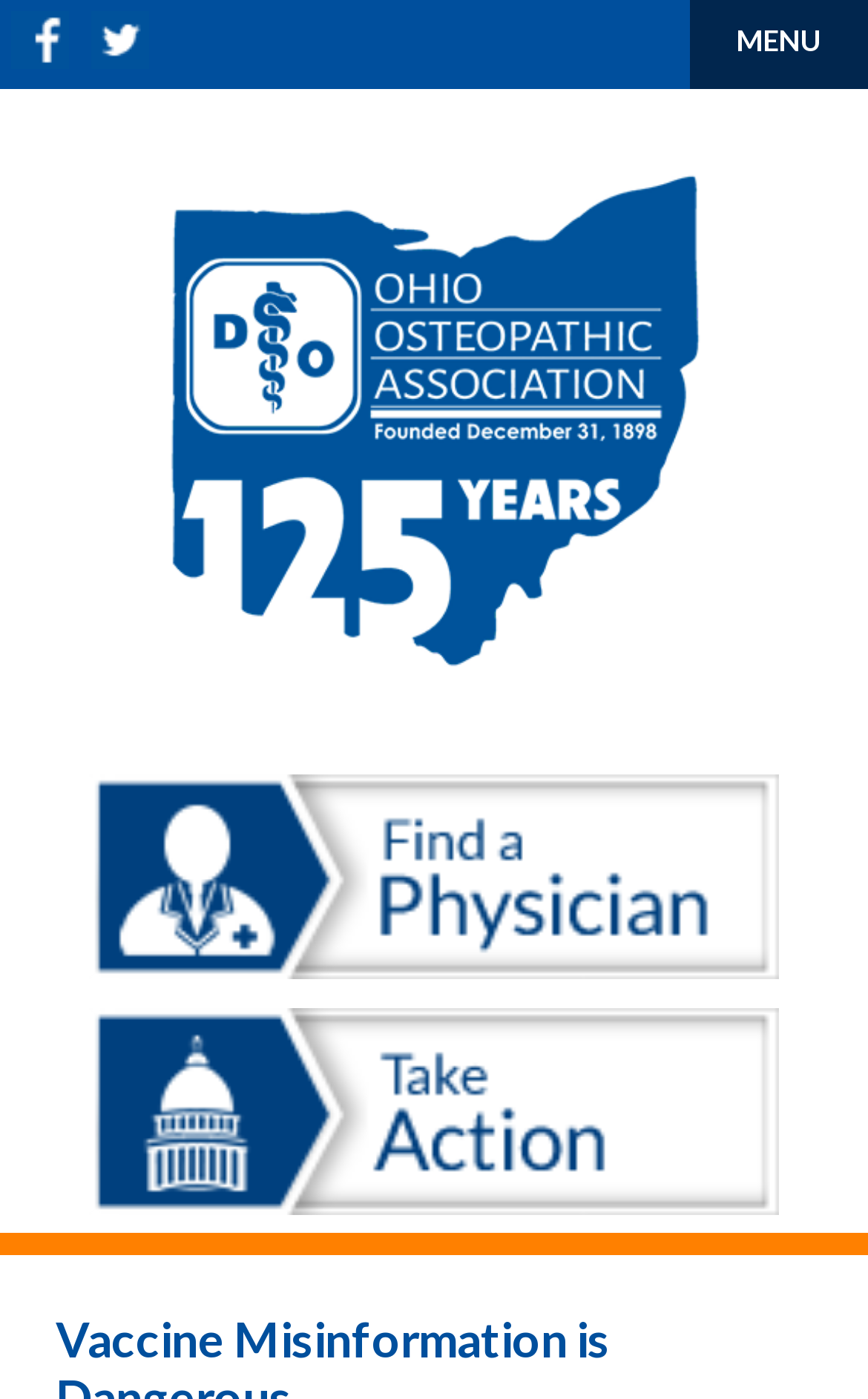Provide a brief response to the question below using one word or phrase:
How many elements are in the top-left corner?

2